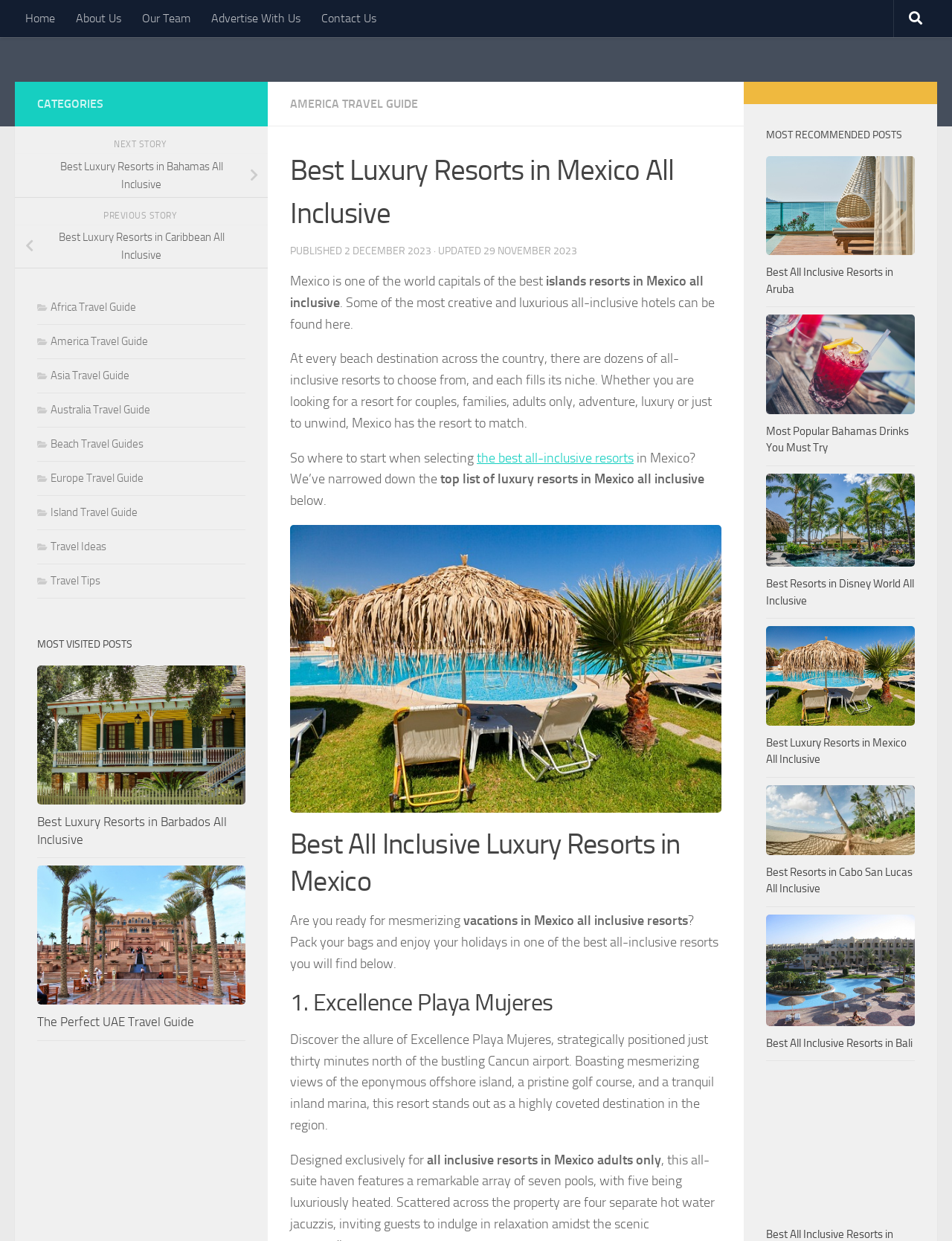Find the bounding box coordinates for the UI element whose description is: "Australia Travel Guide". The coordinates should be four float numbers between 0 and 1, in the format [left, top, right, bottom].

[0.039, 0.325, 0.158, 0.336]